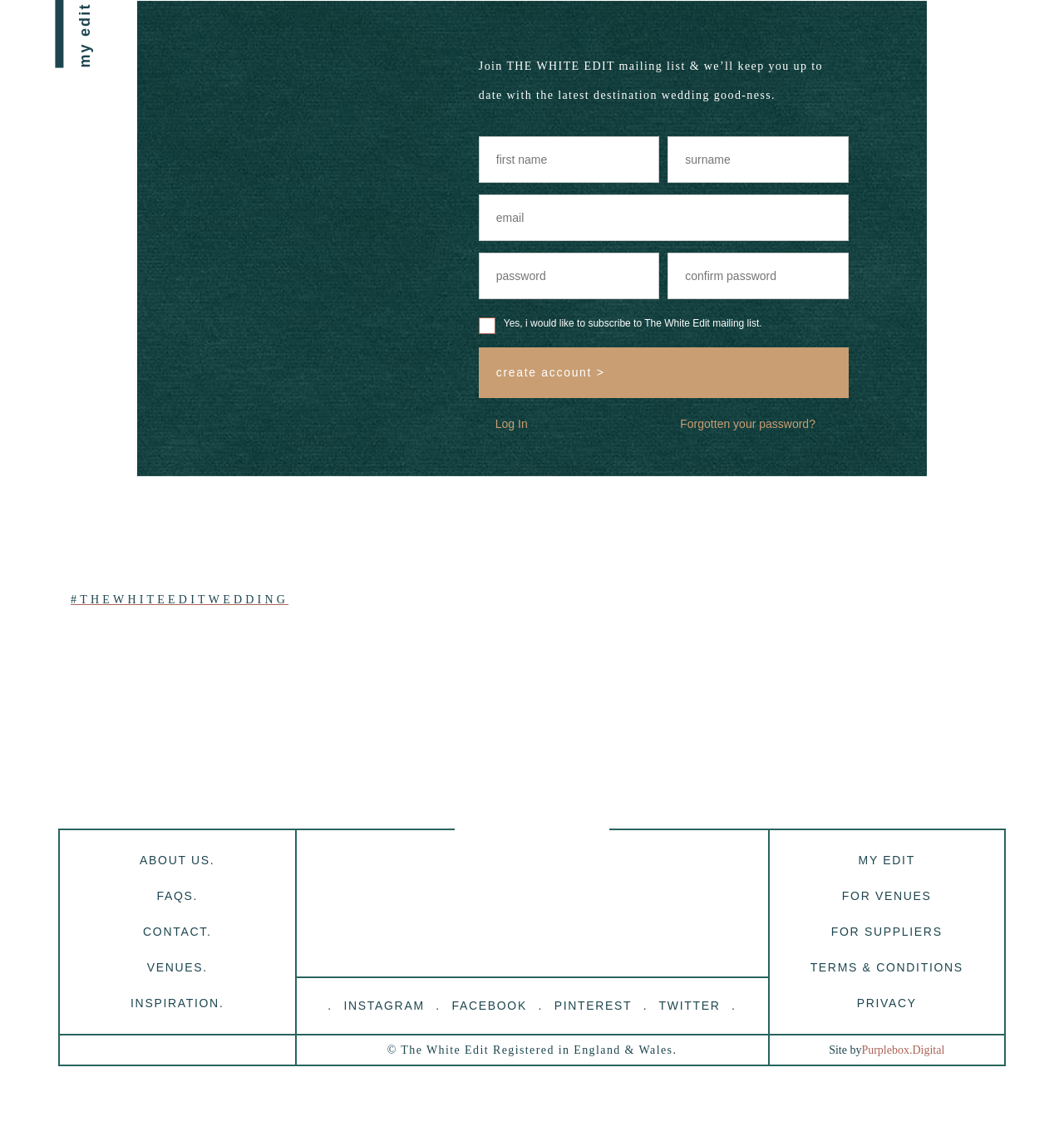How many rooms are available at the venue in the Atlas Mountains?
Based on the image, provide a one-word or brief-phrase response.

41